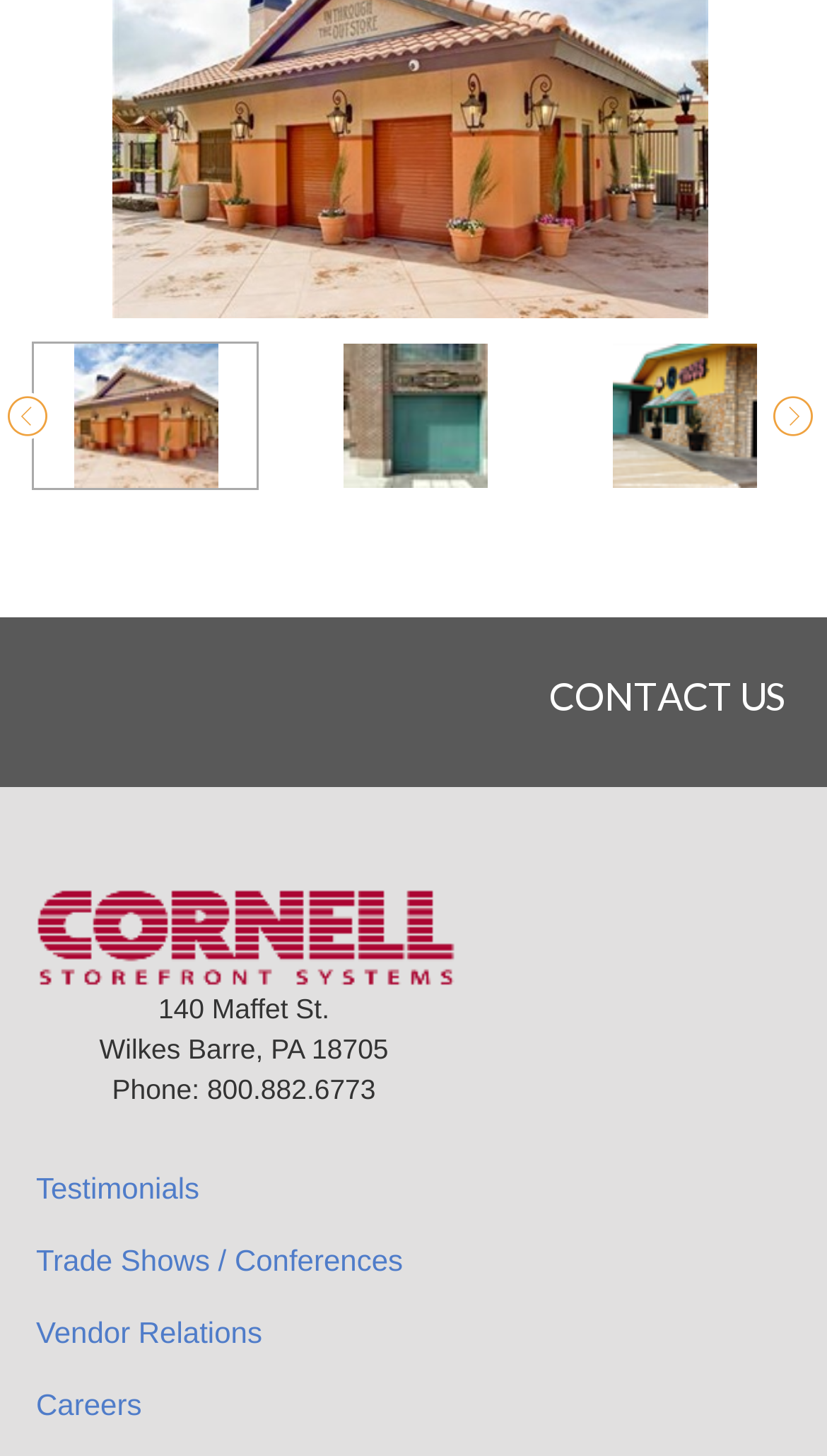Provide the bounding box coordinates of the HTML element described by the text: "aria-describedby="slick-slide00"".

[0.038, 0.235, 0.313, 0.337]